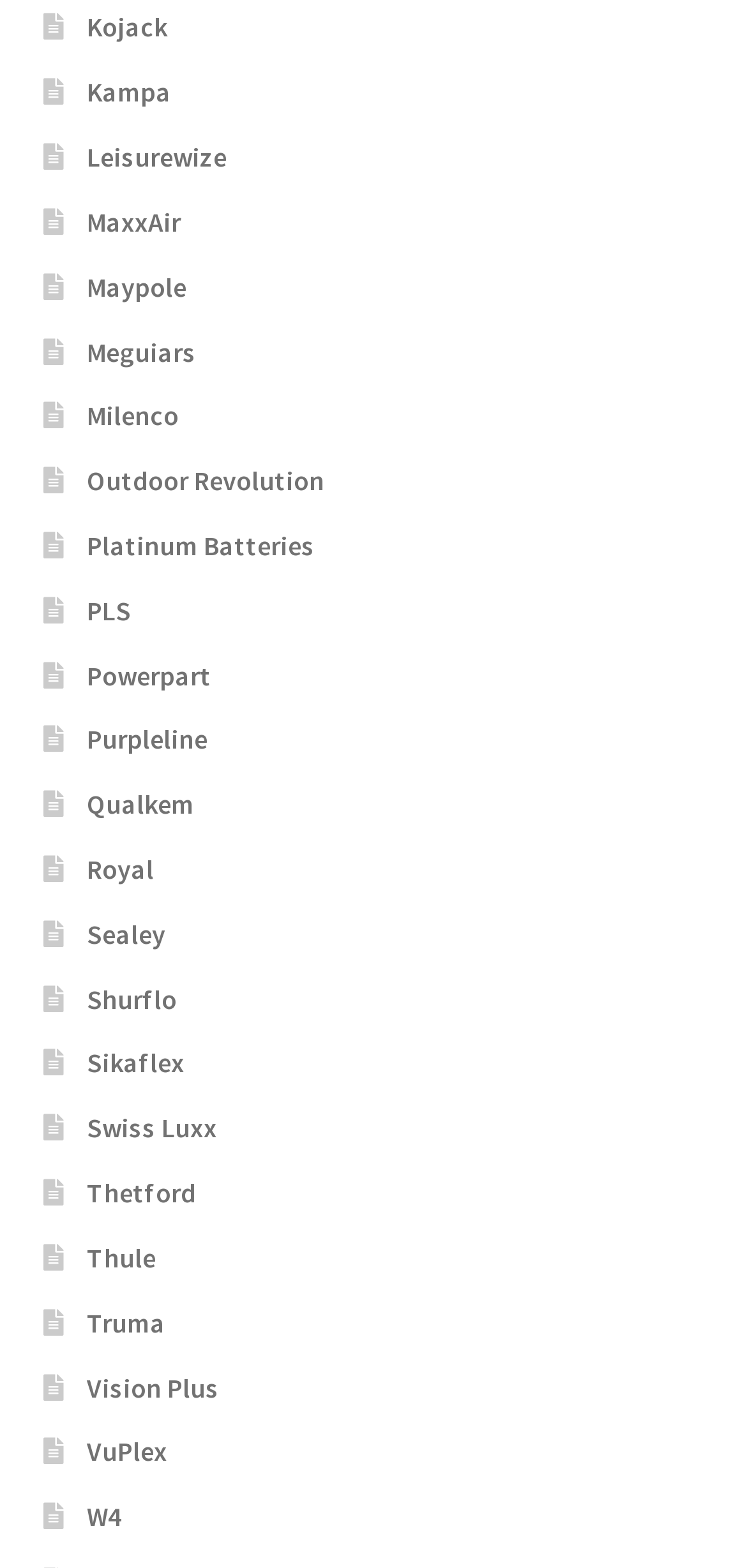Using the element description: "Vision Plus", determine the bounding box coordinates for the specified UI element. The coordinates should be four float numbers between 0 and 1, [left, top, right, bottom].

[0.116, 0.874, 0.293, 0.896]